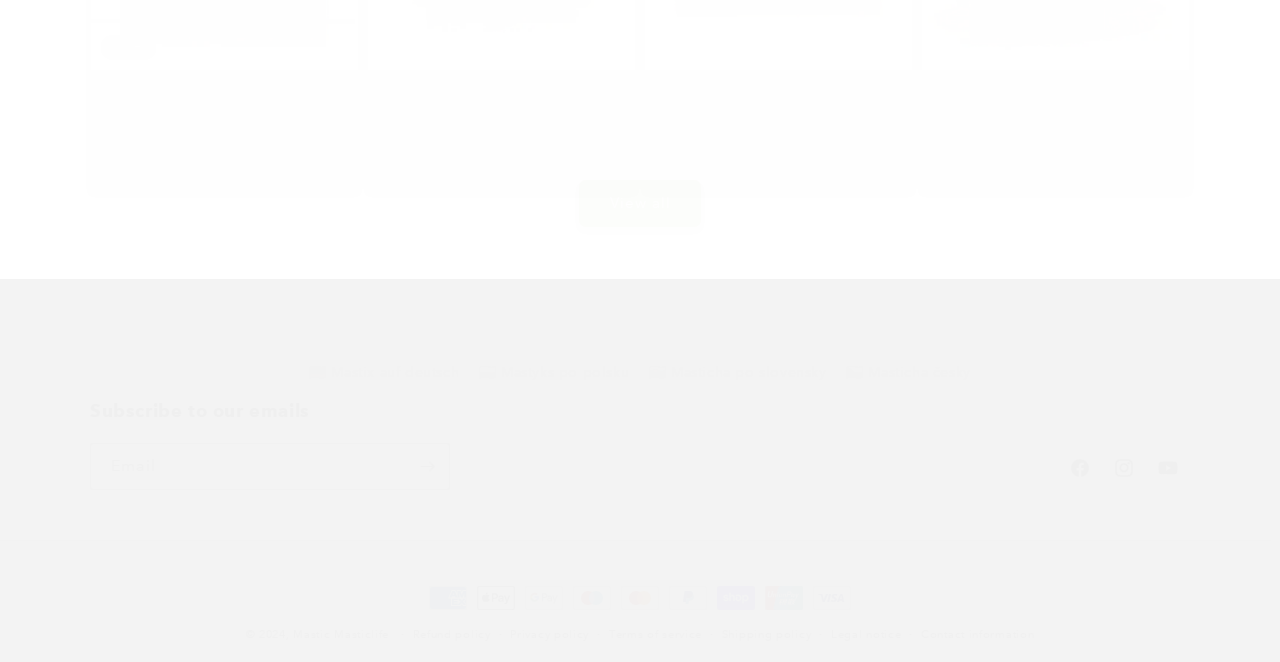What is the purpose of the textbox labeled 'Email'?
Provide a concise answer using a single word or phrase based on the image.

Subscribe to emails